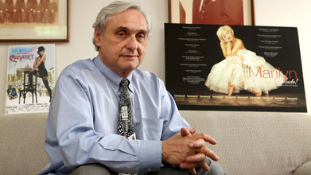Respond with a single word or phrase to the following question: What is the atmosphere conveyed in the setting?

Nostalgia and contemplation